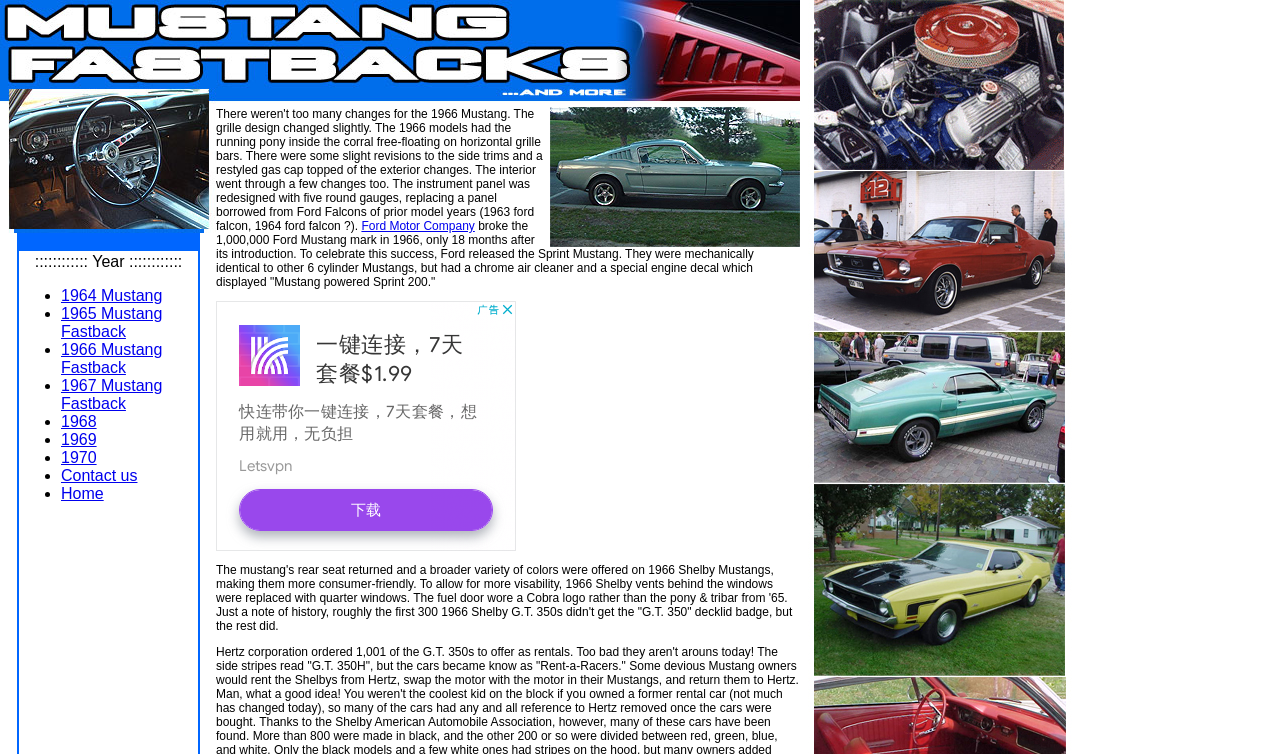What is the image located to the right of the links?
Ensure your answer is thorough and detailed.

I found this answer by looking at the image in the region [0.43, 0.142, 0.625, 0.328] and finding the link 'Ford Motor Company' next to it.